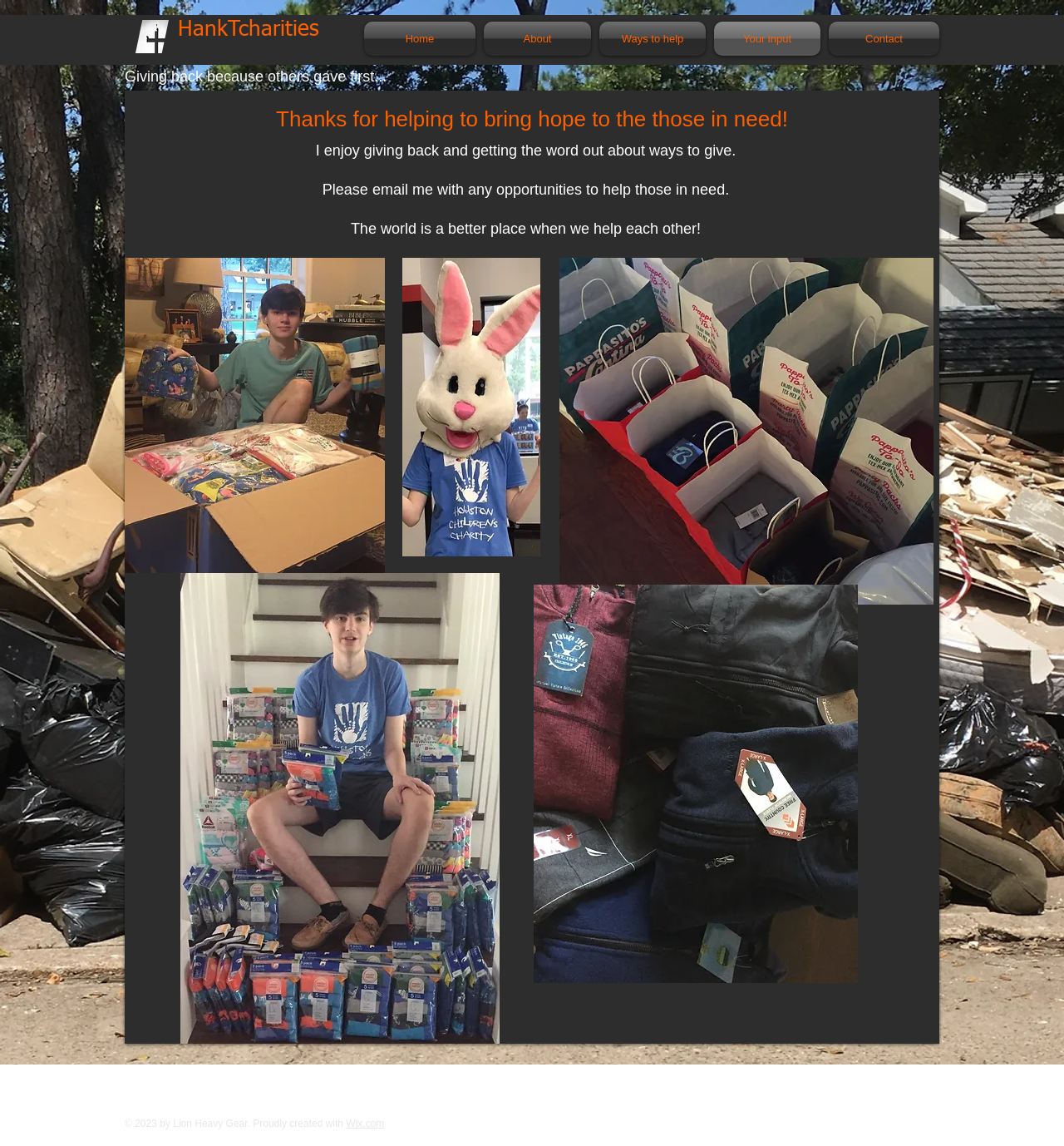Provide an in-depth caption for the elements present on the webpage.

The webpage is titled "Your input | My Site" and has a navigation menu at the top with five links: "Home", "About", "Ways to help", "Your input", and "Contact". The navigation menu spans across the top of the page, with each link positioned side by side.

Below the navigation menu, there is a heading "HankTcharities" followed by an image of a cross. Next to the image is a heading that reads "Giving back because others gave first...".

The main content of the page is divided into two sections. The first section has a heading that says "Thanks for helping to bring hope to the those in need!" followed by another heading that reads "I enjoy giving back and getting the word out about ways to give. Please email me with any opportunities to help those in need. The world is a better place when we help each other!". The second part of this heading is broken down into two lines, with the second line being "The world is a better place when we help each other!".

Below these headings, there are four images arranged in a row, depicting a person, socks, a bunny, and clothes. The images are positioned in the middle of the page, with some space between them.

At the very bottom of the page, there is a footer section with a copyright notice that reads "© 2023 by Lion Heavy Gear. Proudly created with" followed by a link to "Wix.com".